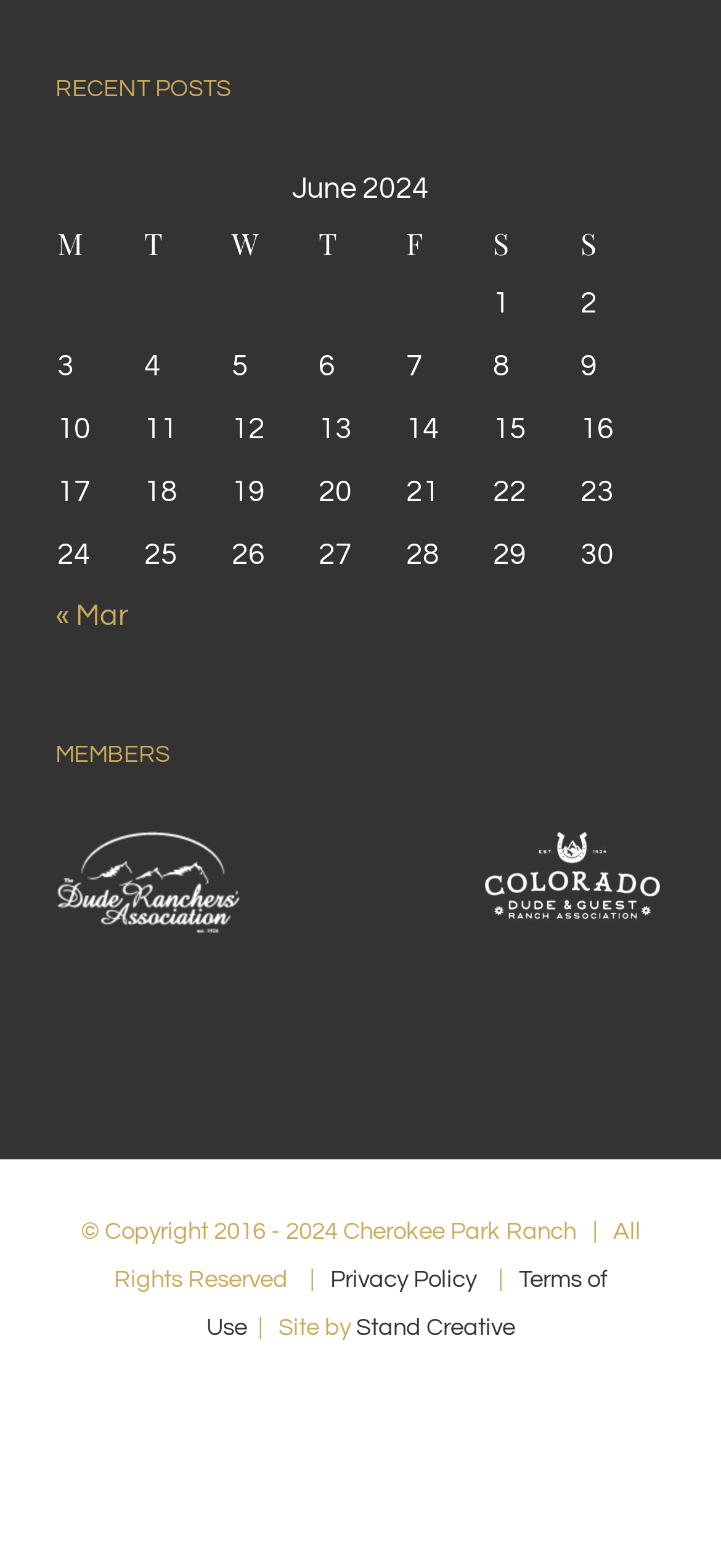Find the bounding box coordinates for the HTML element specified by: "Terms of Use".

[0.286, 0.807, 0.842, 0.854]